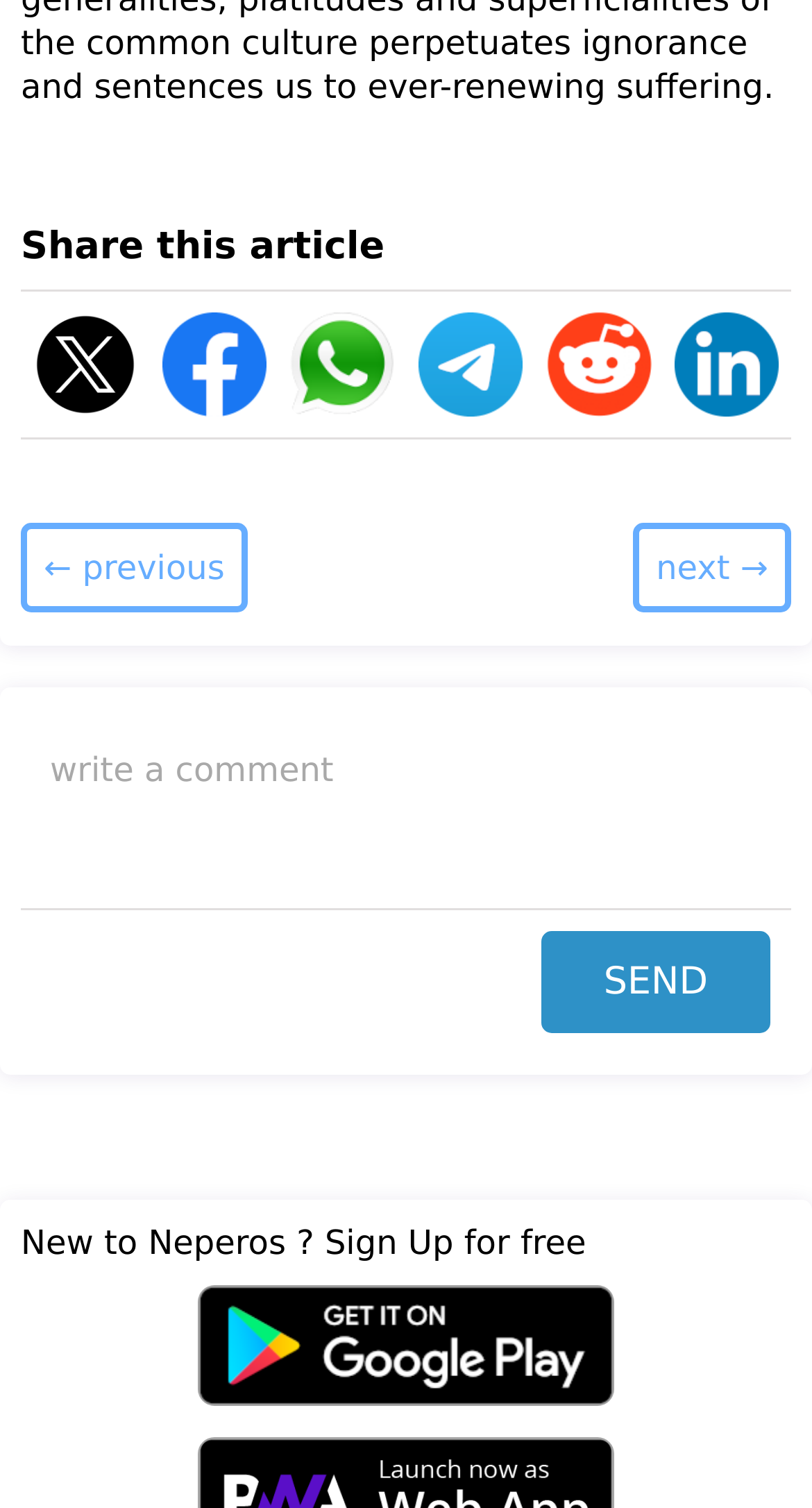Predict the bounding box of the UI element based on the description: "Yes". The coordinates should be four float numbers between 0 and 1, formatted as [left, top, right, bottom].

None